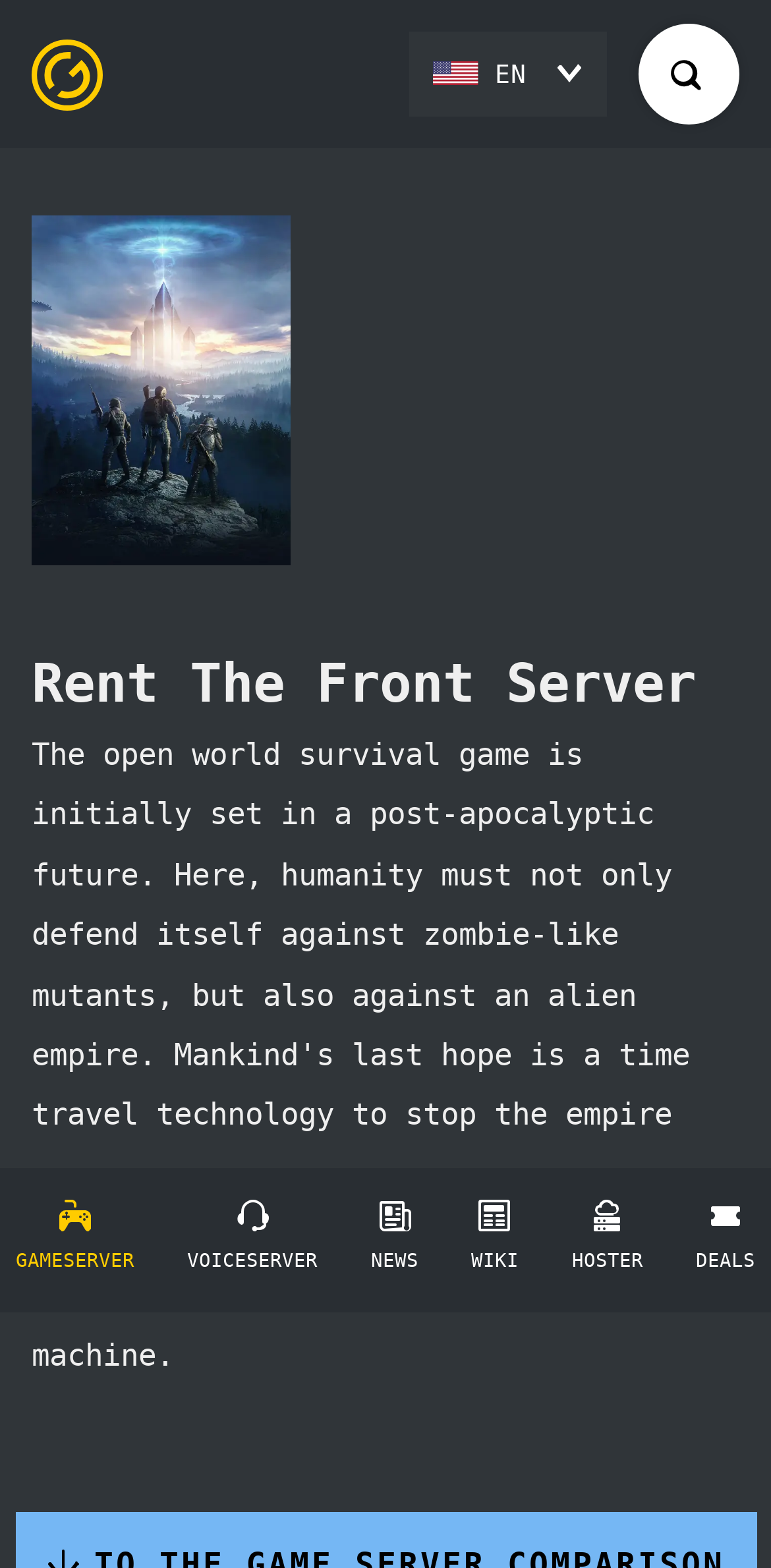Find the main header of the webpage and produce its text content.

Rent The Front Server